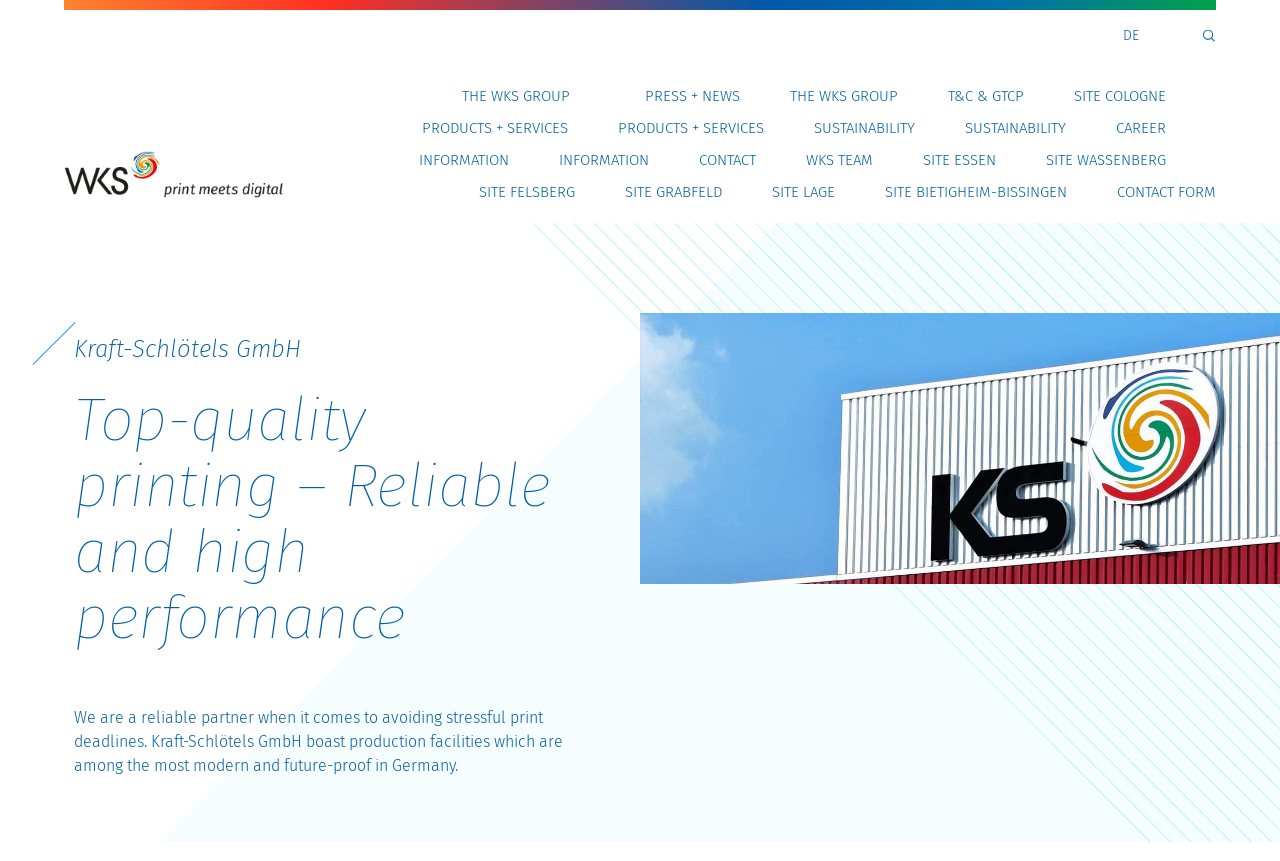Please give the bounding box coordinates of the area that should be clicked to fulfill the following instruction: "View PRESS + NEWS". The coordinates should be in the format of four float numbers from 0 to 1, i.e., [left, top, right, bottom].

[0.504, 0.093, 0.578, 0.13]